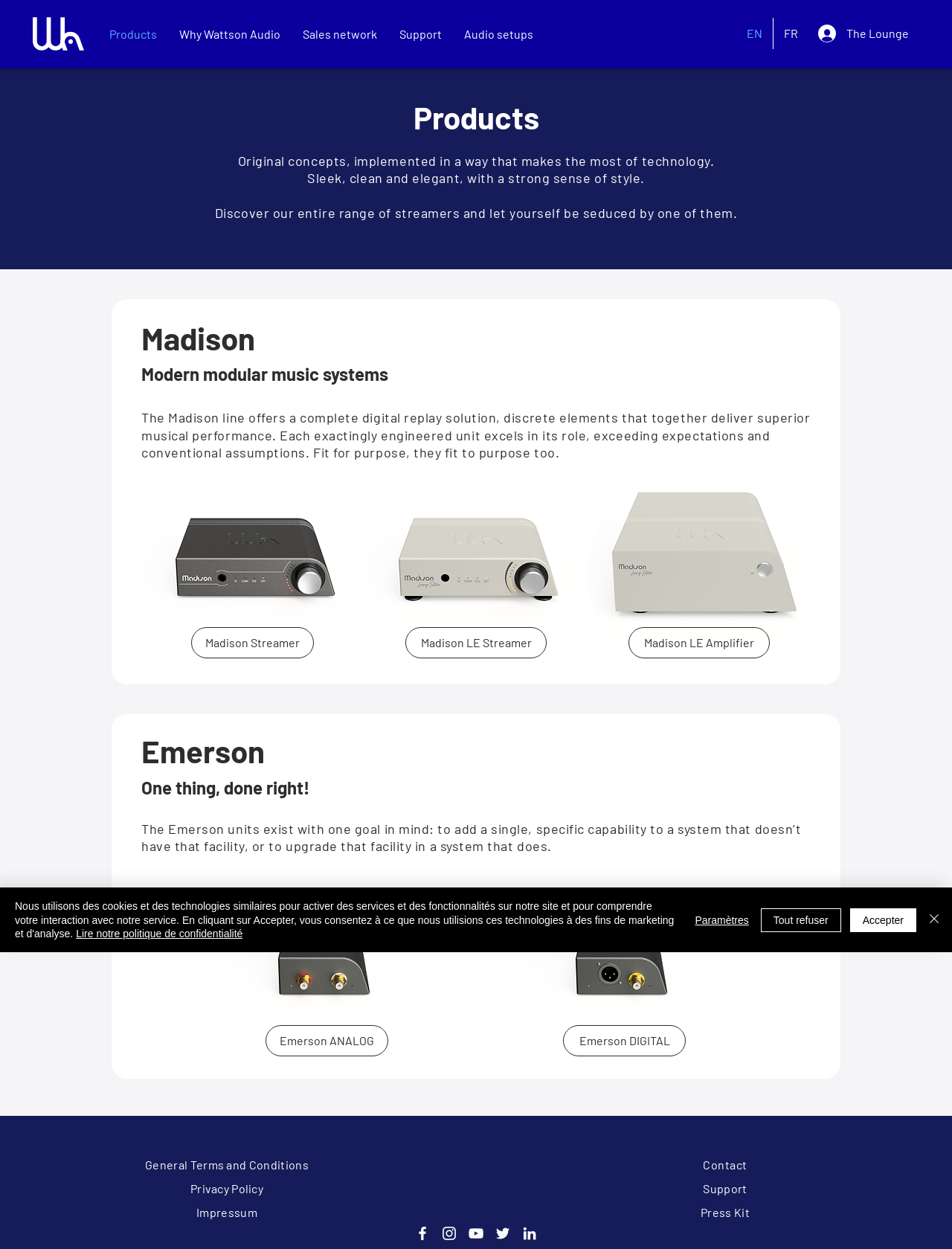Please identify the bounding box coordinates of the element's region that should be clicked to execute the following instruction: "Select the French language". The bounding box coordinates must be four float numbers between 0 and 1, i.e., [left, top, right, bottom].

[0.812, 0.014, 0.849, 0.039]